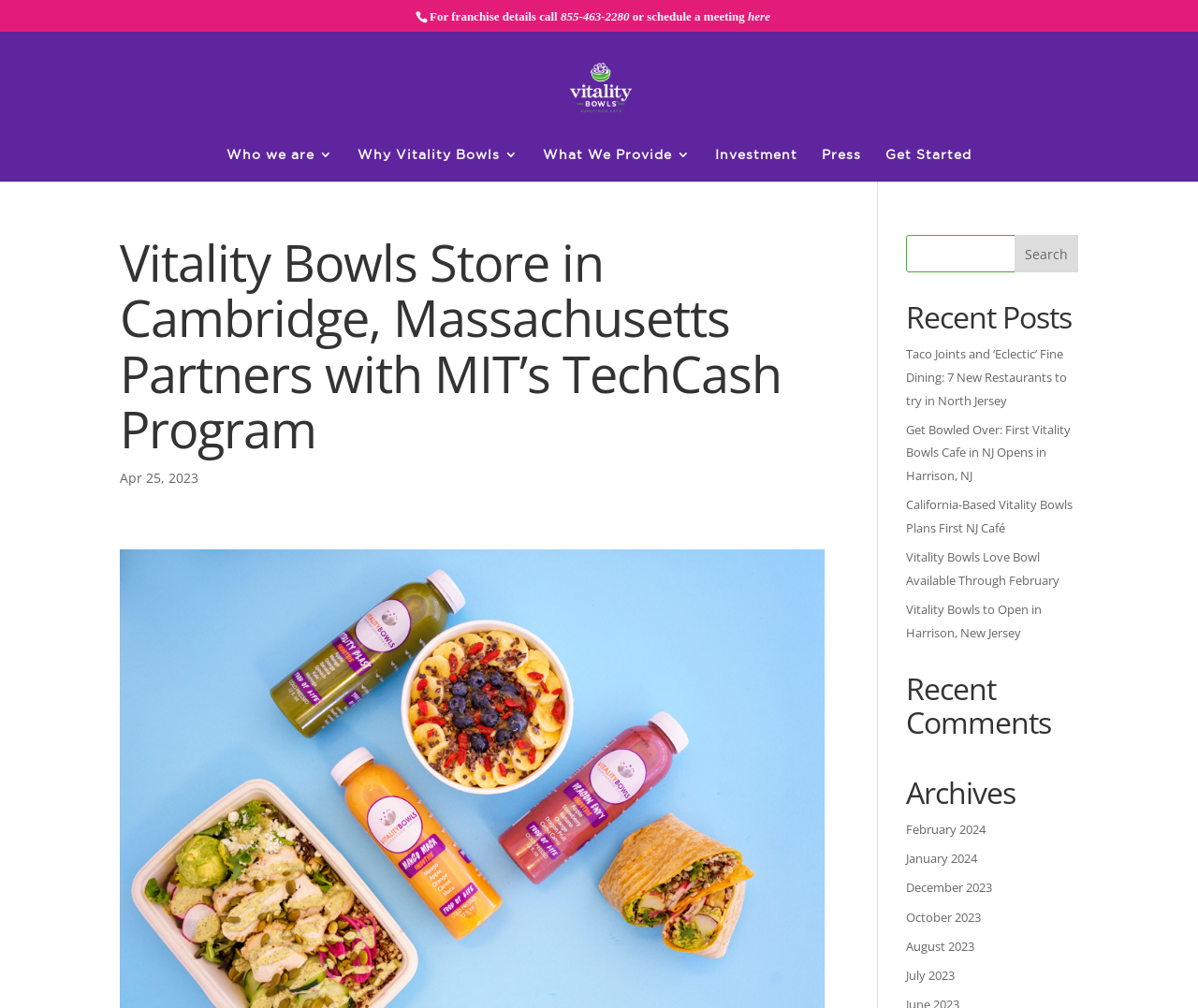Find the bounding box coordinates of the element I should click to carry out the following instruction: "Search for something".

[0.756, 0.233, 0.9, 0.27]